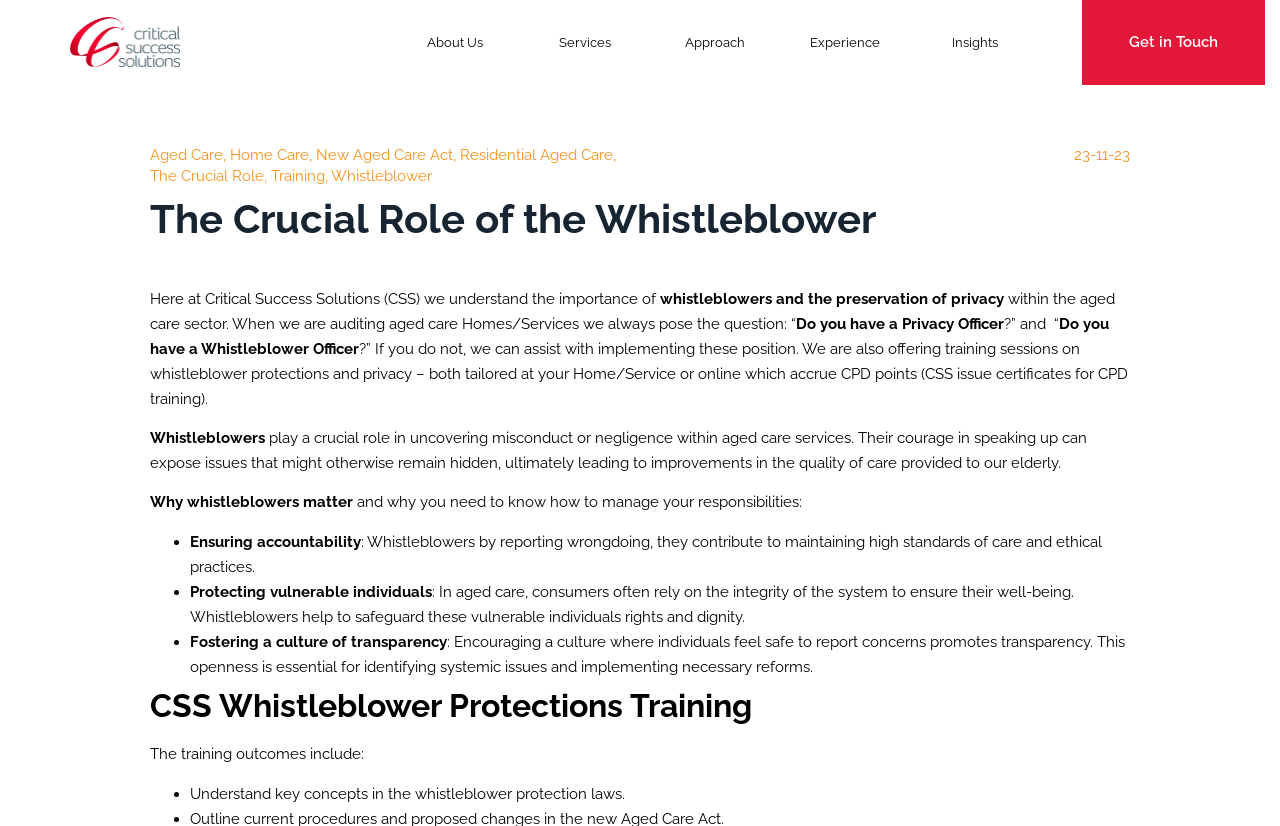Identify the bounding box coordinates of the area you need to click to perform the following instruction: "Click on Get in Touch".

[0.845, 0.0, 0.989, 0.103]